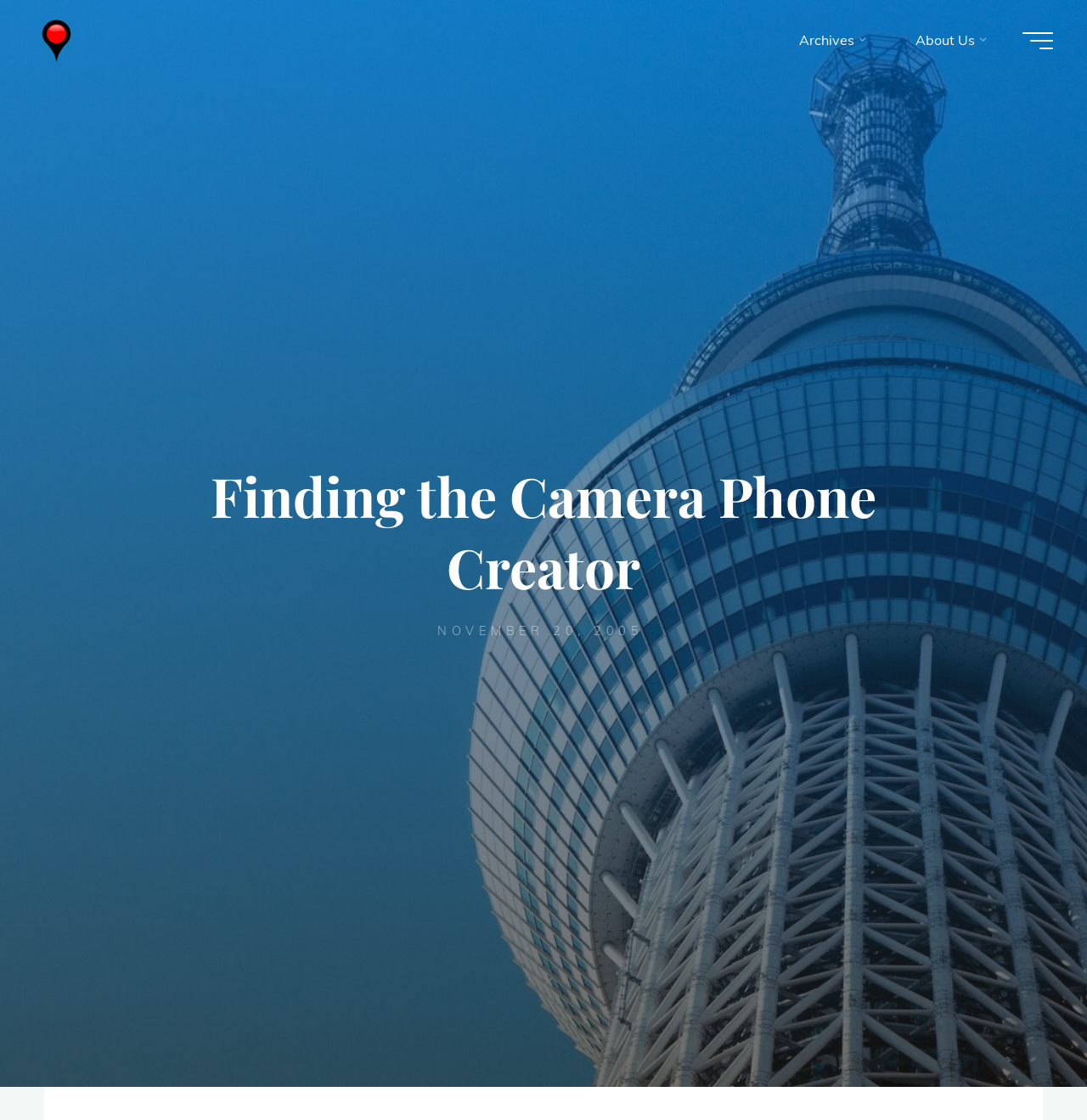What is the date of the article?
Please give a detailed and elaborate answer to the question based on the image.

The date of the article can be found by looking at the time element, which contains the text 'NOVEMBER 20, 2005', indicating the date when the article was published.